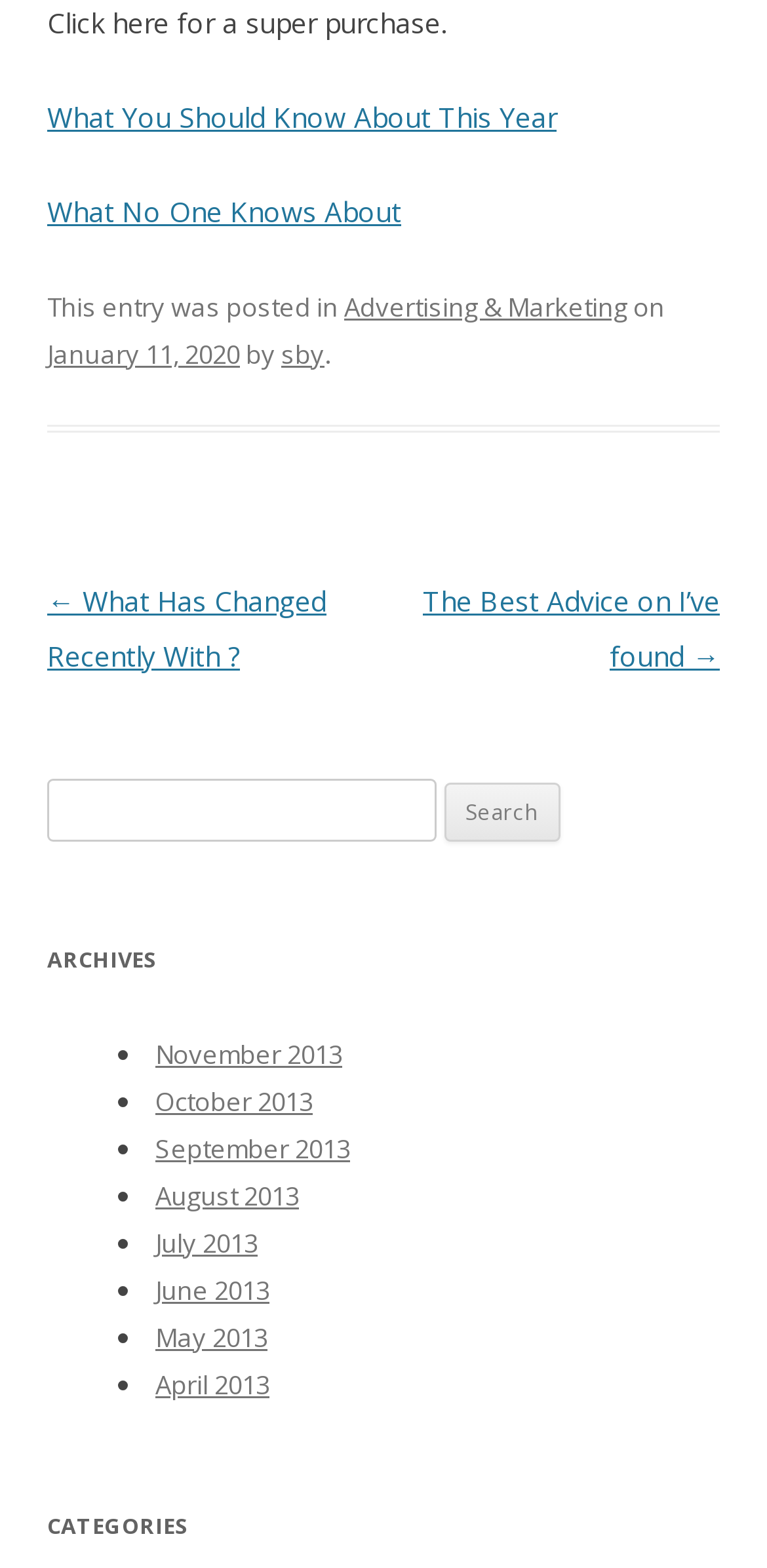Please locate the bounding box coordinates of the element that should be clicked to complete the given instruction: "Search for something".

[0.062, 0.496, 0.938, 0.537]